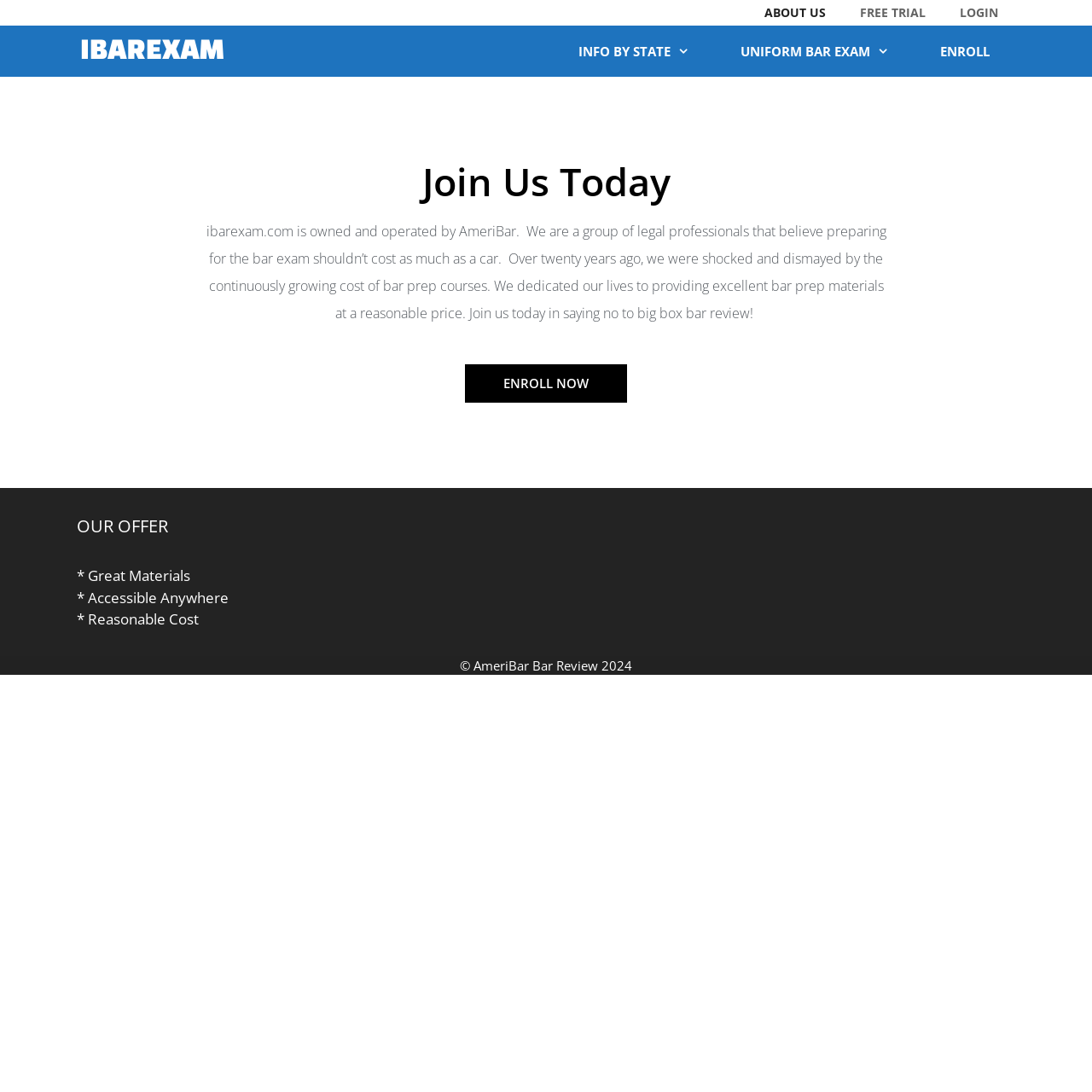Provide the bounding box coordinates of the HTML element this sentence describes: "Info By State". The bounding box coordinates consist of four float numbers between 0 and 1, i.e., [left, top, right, bottom].

[0.506, 0.031, 0.655, 0.062]